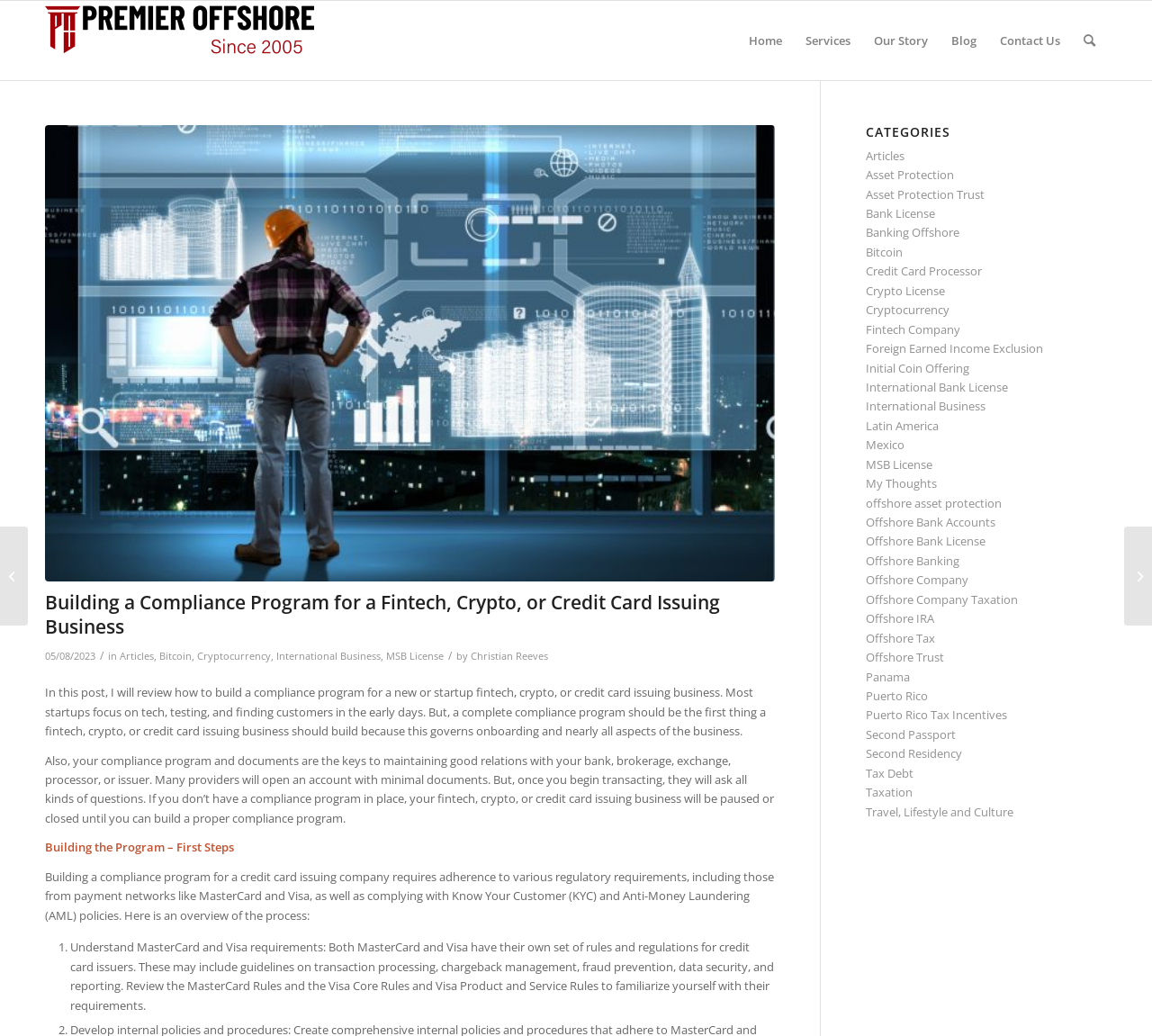What is the topic of the article on the webpage?
Please provide an in-depth and detailed response to the question.

The topic of the article can be determined by reading the heading 'Building a Compliance Program for a Fintech, Crypto, or Credit Card Issuing Business' and the subsequent text, which discusses the importance of building a compliance program for fintech, crypto, or credit card issuing businesses.